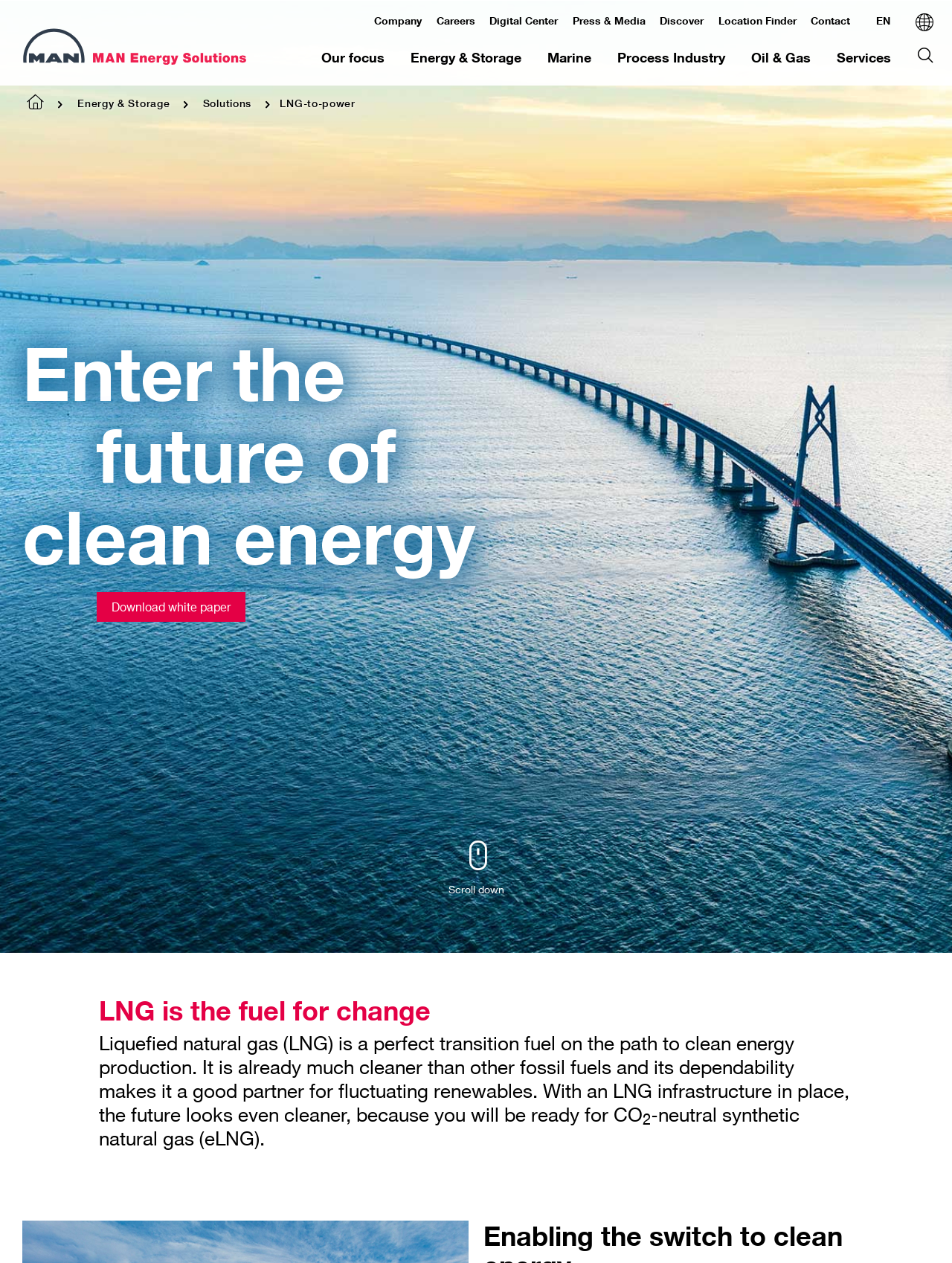Pinpoint the bounding box coordinates of the clickable area necessary to execute the following instruction: "Click the 'Location Finder' link". The coordinates should be given as four float numbers between 0 and 1, namely [left, top, right, bottom].

[0.754, 0.011, 0.836, 0.021]